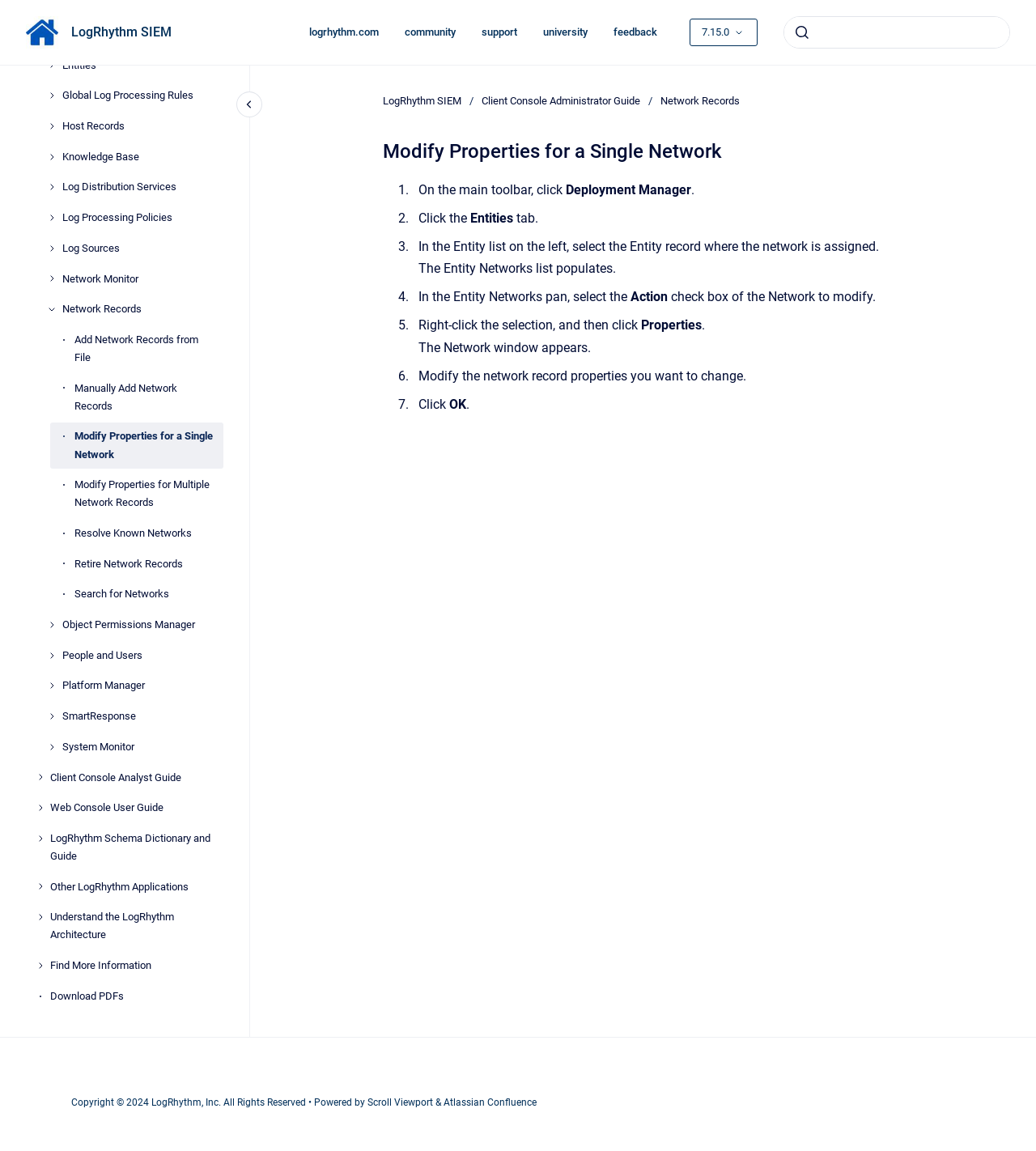Locate the bounding box for the described UI element: "Add Network Records from File". Ensure the coordinates are four float numbers between 0 and 1, formatted as [left, top, right, bottom].

[0.071, 0.283, 0.216, 0.323]